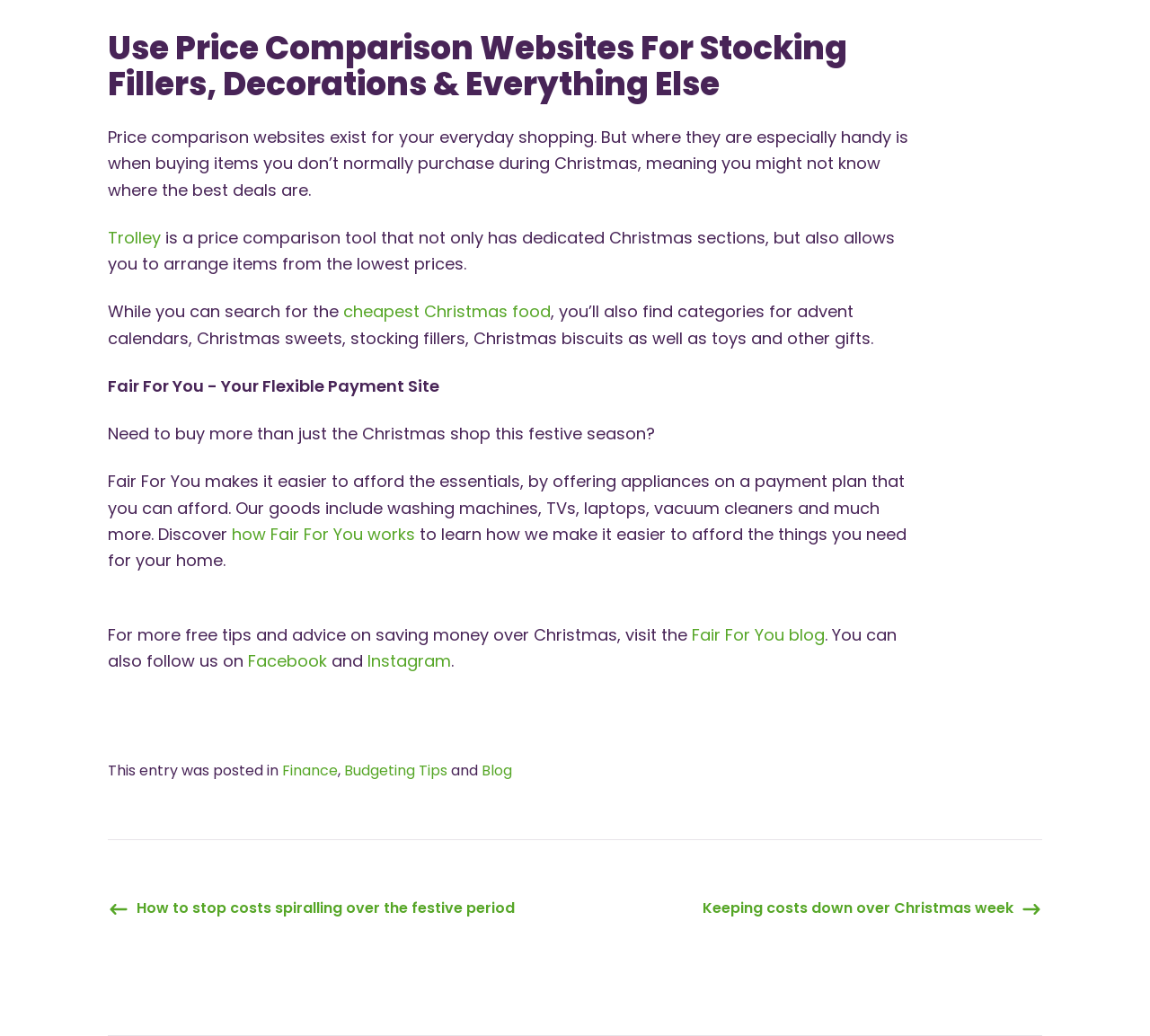Can you pinpoint the bounding box coordinates for the clickable element required for this instruction: "Follow on Facebook"? The coordinates should be four float numbers between 0 and 1, i.e., [left, top, right, bottom].

[0.216, 0.627, 0.284, 0.649]